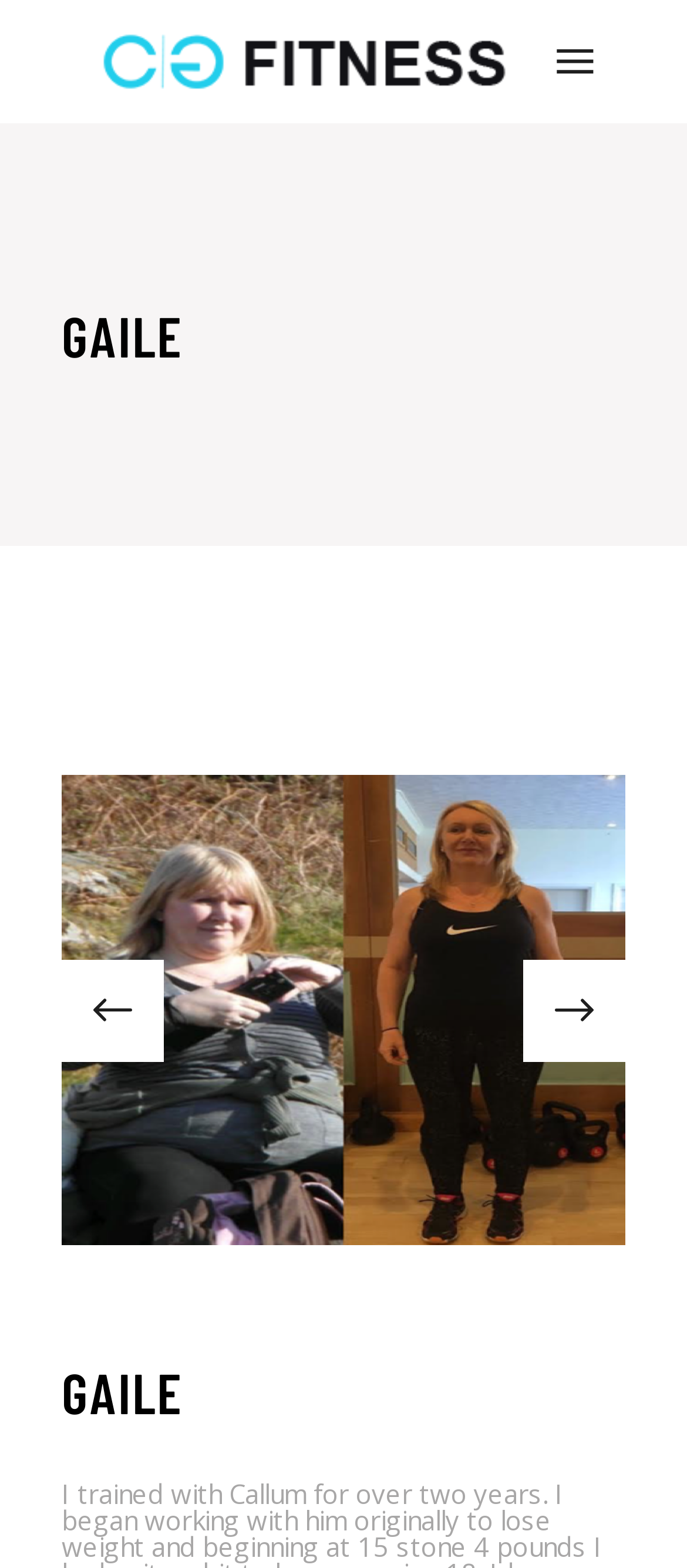Please answer the following question as detailed as possible based on the image: 
What is the direction of the slider navigation?

The slider navigation is horizontal, as indicated by the 'Previous slide' and 'Next slide' buttons, which suggest that the slides are arranged horizontally and can be navigated from left to right.